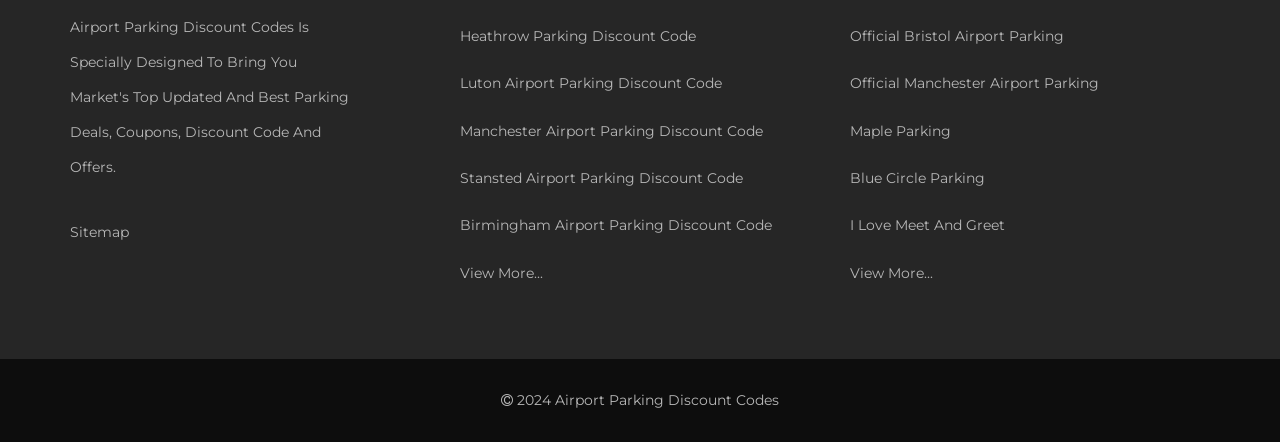What is the year mentioned in the static text?
Provide a one-word or short-phrase answer based on the image.

2024